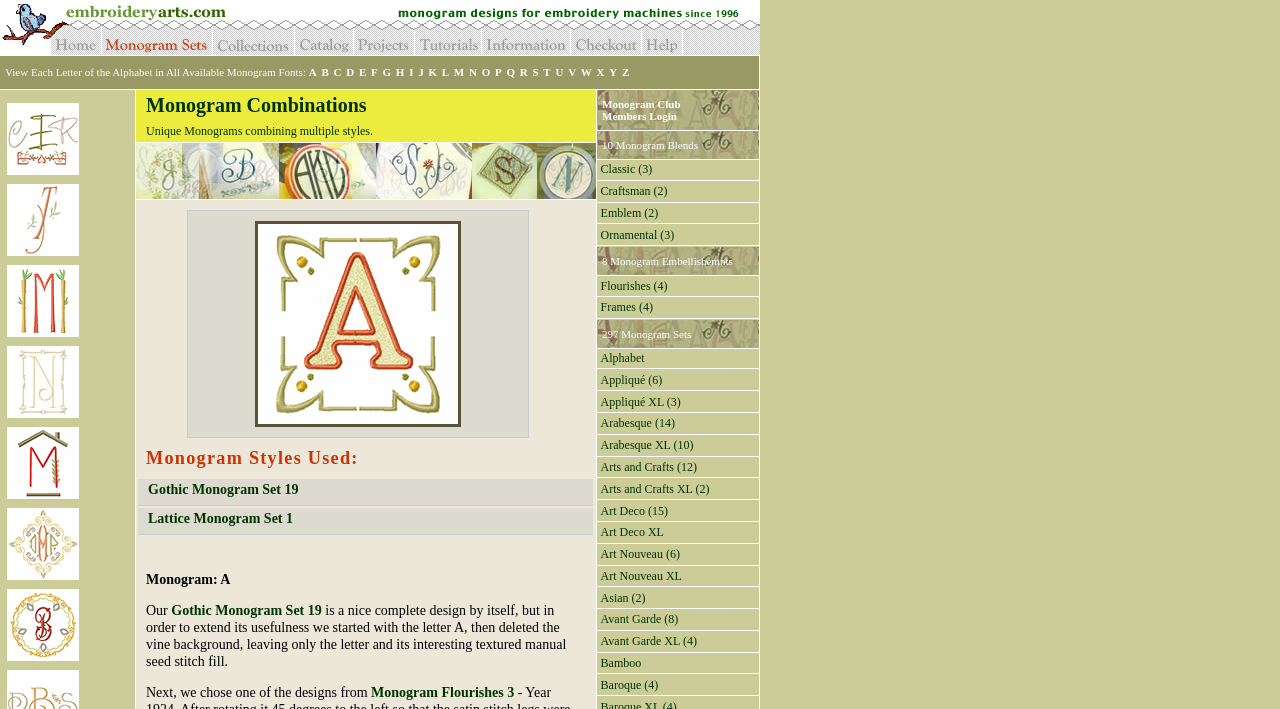Provide the bounding box coordinates of the HTML element described by the text: "Arts and Crafts XL (2)". The coordinates should be in the format [left, top, right, bottom] with values between 0 and 1.

[0.466, 0.676, 0.593, 0.704]